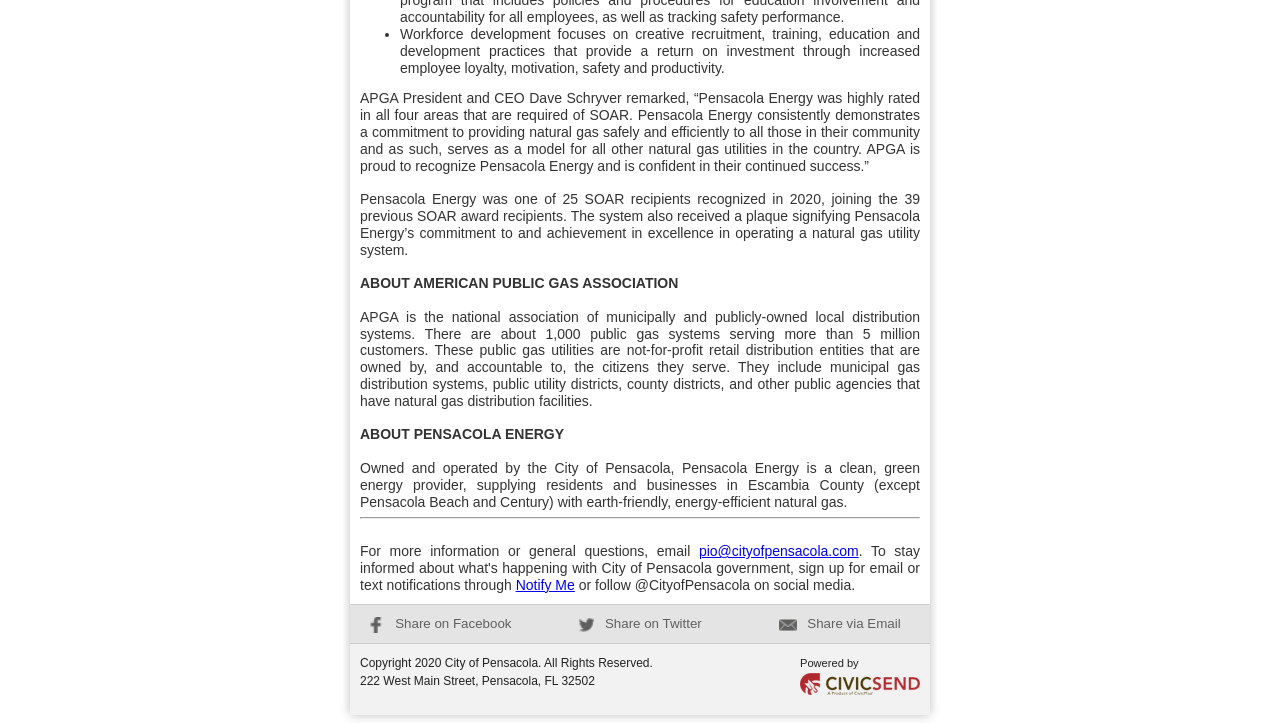Locate the UI element that matches the description Notify Me in the webpage screenshot. Return the bounding box coordinates in the format (top-left x, top-left y, bottom-right x, bottom-right y), with values ranging from 0 to 1.

[0.403, 0.798, 0.449, 0.82]